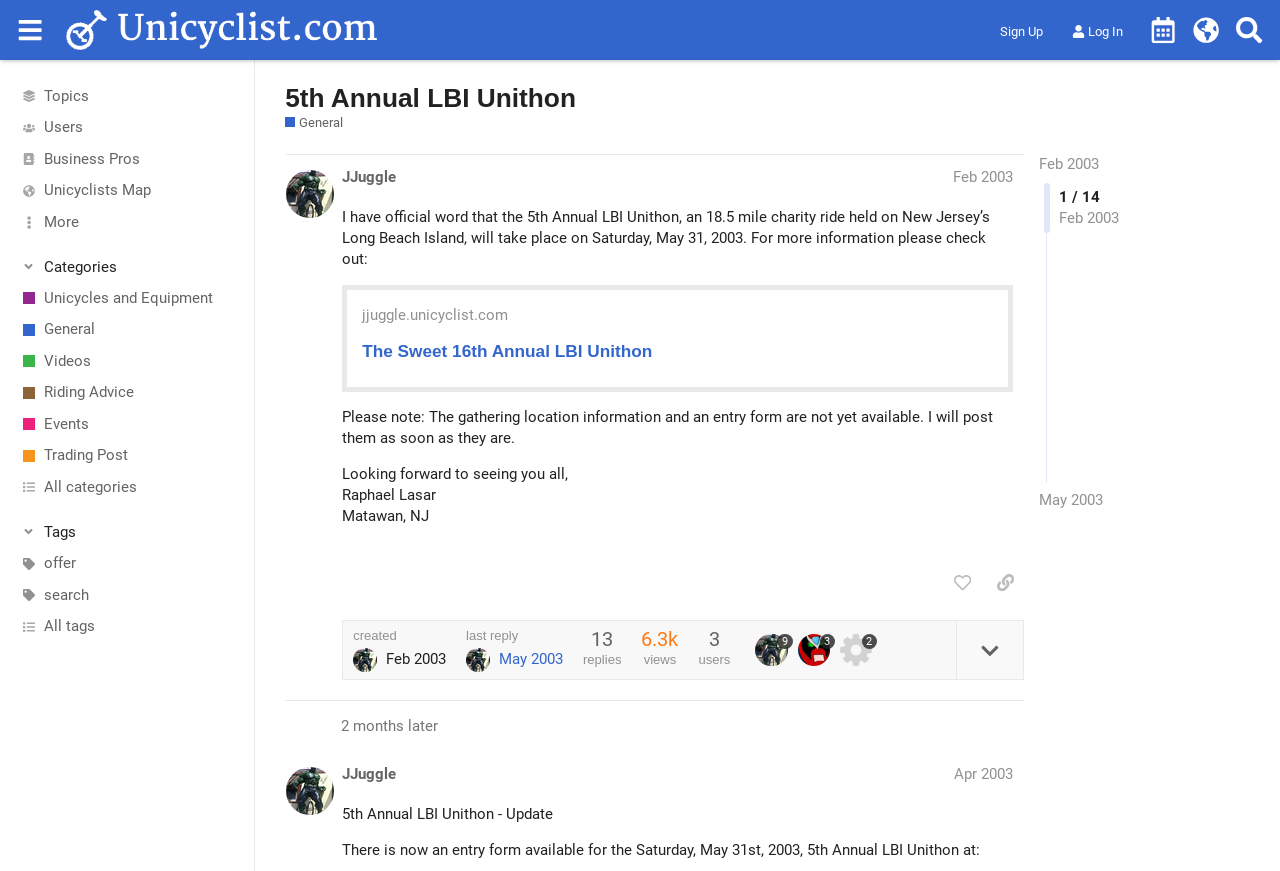Using the provided element description: "What does it involve?", determine the bounding box coordinates of the corresponding UI element in the screenshot.

None